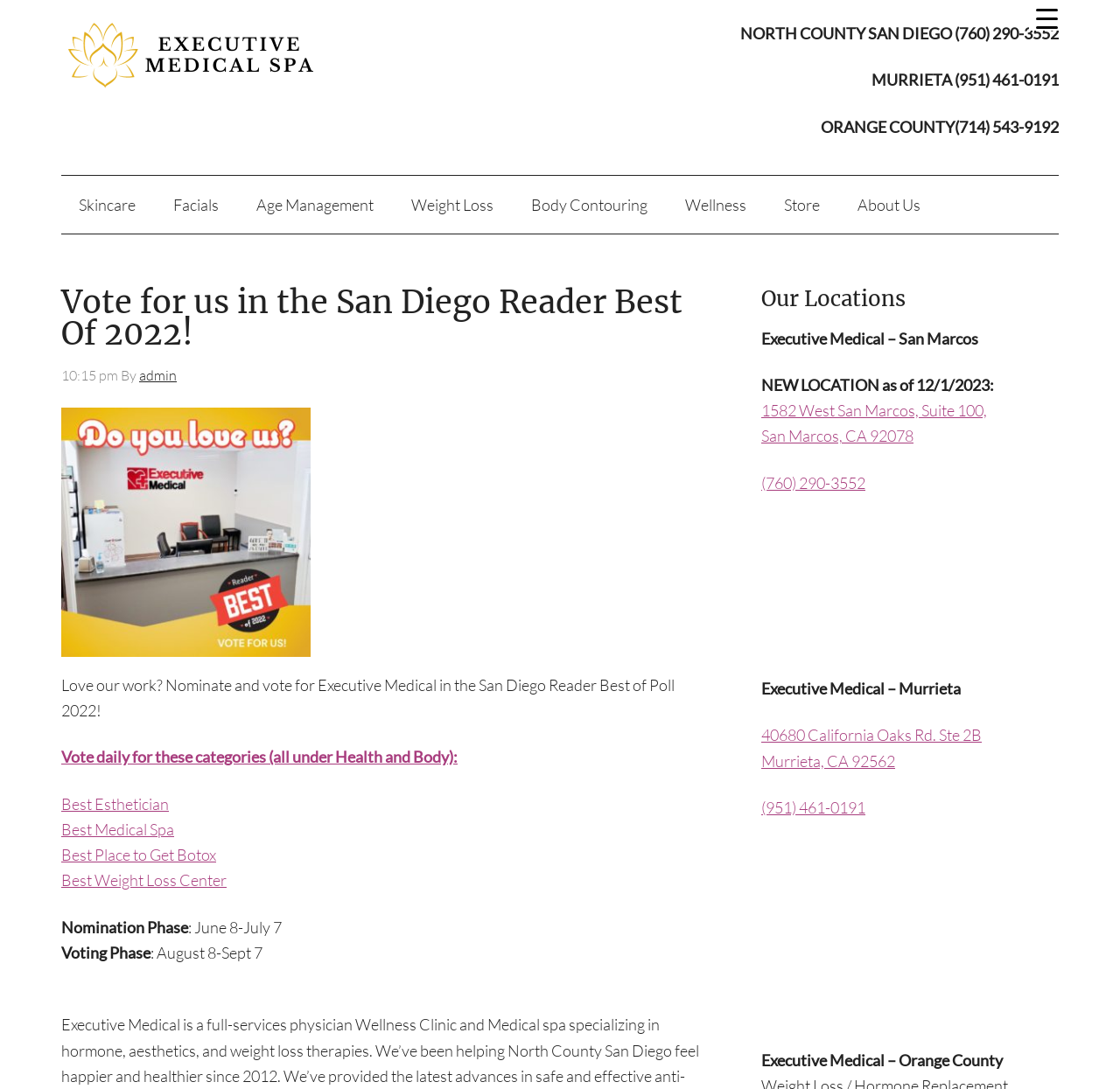Locate the bounding box coordinates of the area where you should click to accomplish the instruction: "click the link at the bottom".

None